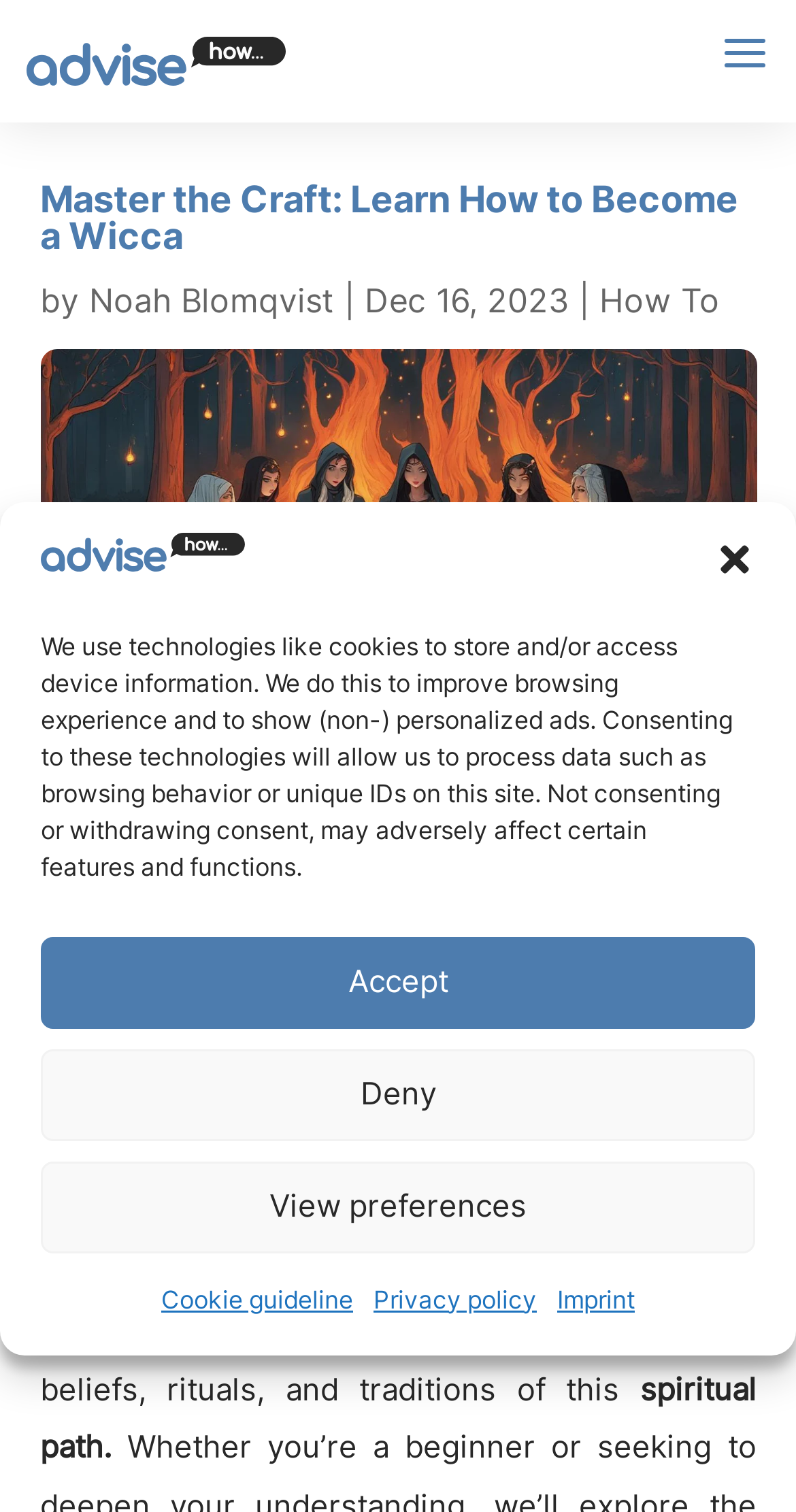Please identify the bounding box coordinates of the area that needs to be clicked to fulfill the following instruction: "Visit the 'How To' page."

[0.245, 0.528, 0.36, 0.563]